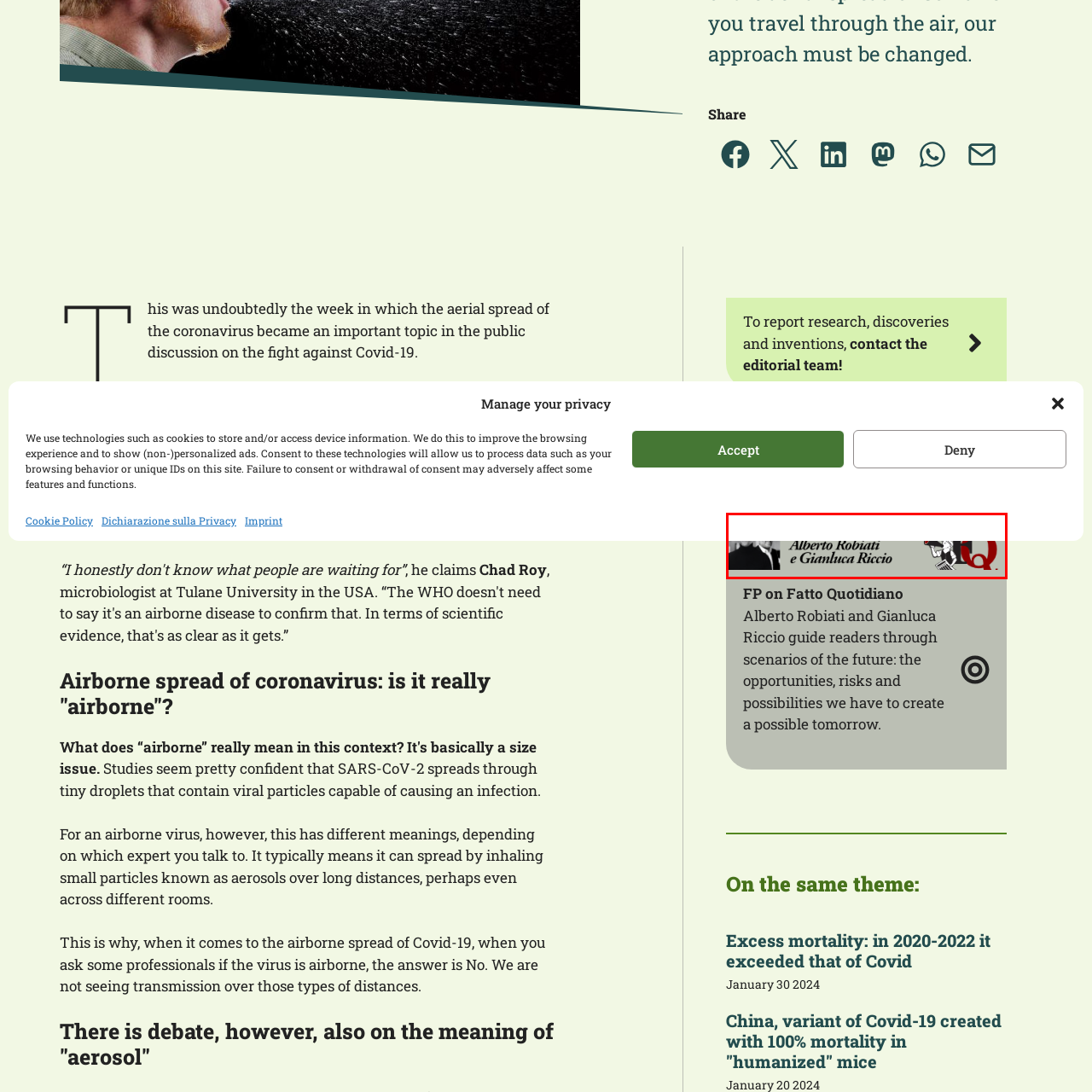Explain comprehensively what is shown in the image marked by the red outline.

The image showcases a stylized header featuring the names "Alberto Robiati" and "Gianluca Riccio," accompanied by an artistic emblem. This design serves to introduce or highlight the contributions of these individuals, possibly in relation to insightful discussions or articles on future scenarios, risks, and opportunities. The layout and typography suggest a professional tone, indicating the significance of their insights on current or emerging societal themes. This presentation may be part of a broader narrative addressing contemporary issues, particularly within the context of discussions regarding public health or other critical topics.